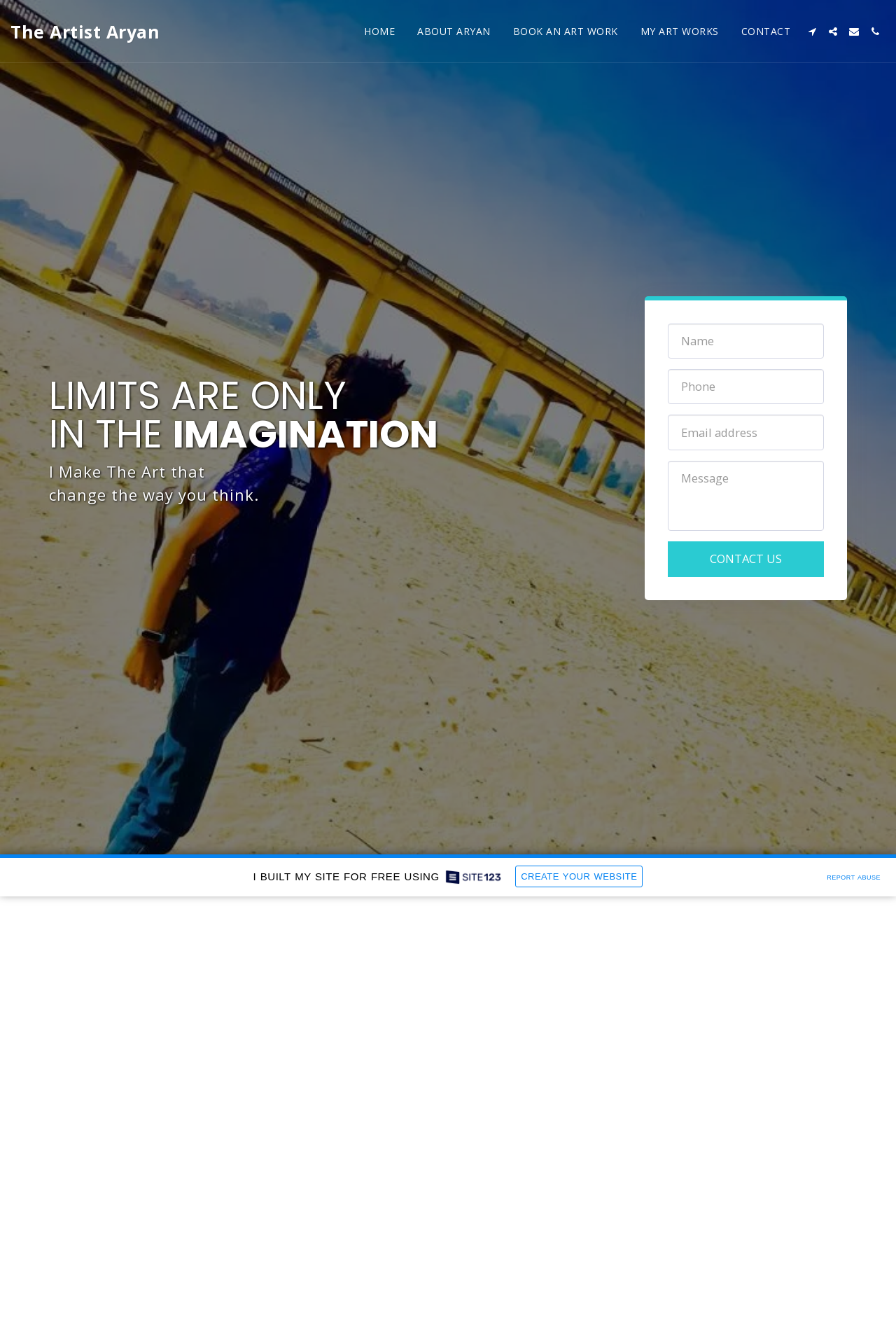What is the purpose of the textboxes?
Look at the image and respond with a one-word or short phrase answer.

Contact form